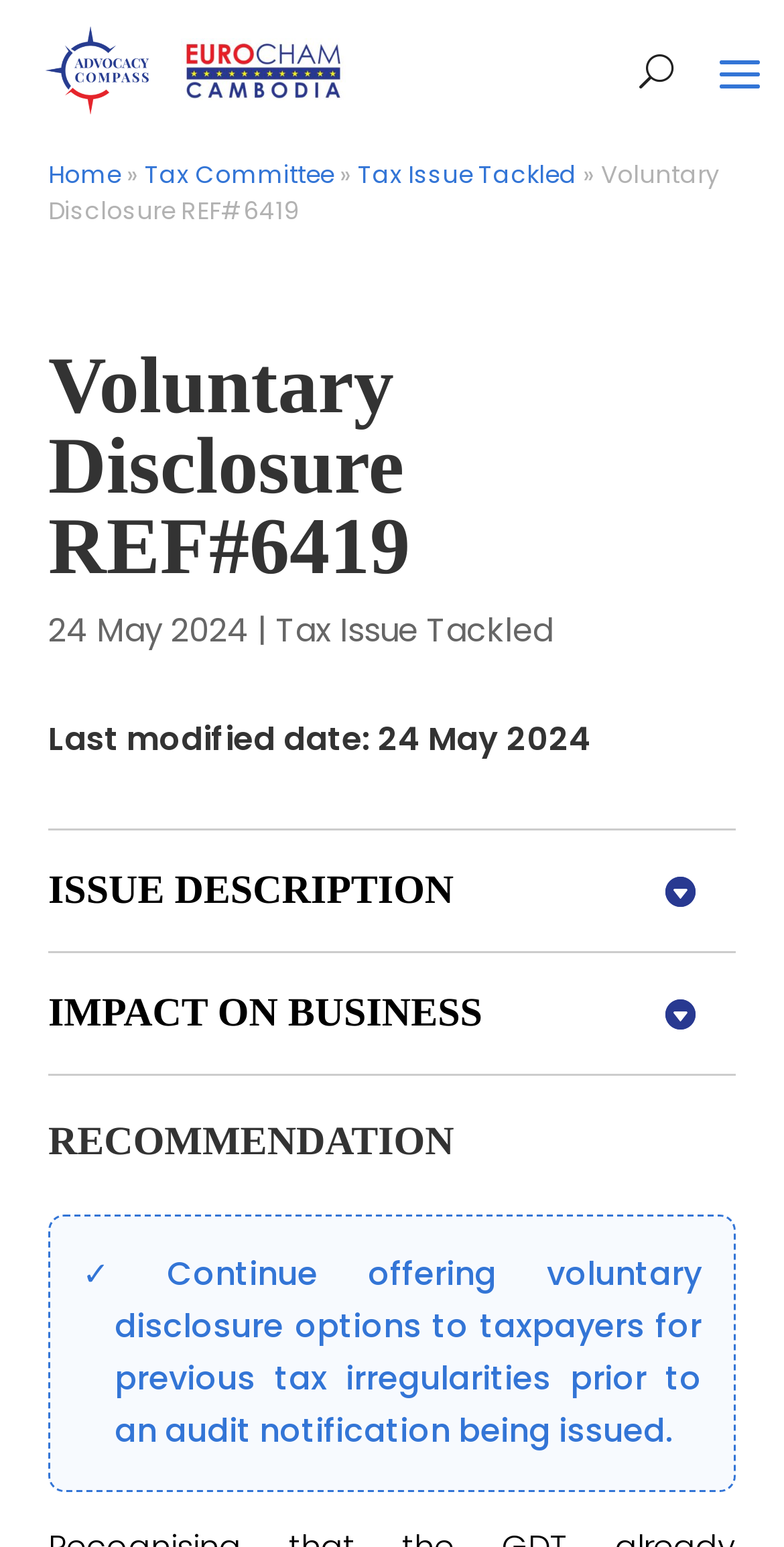What is the issue description section marked with?
Respond to the question with a single word or phrase according to the image.

